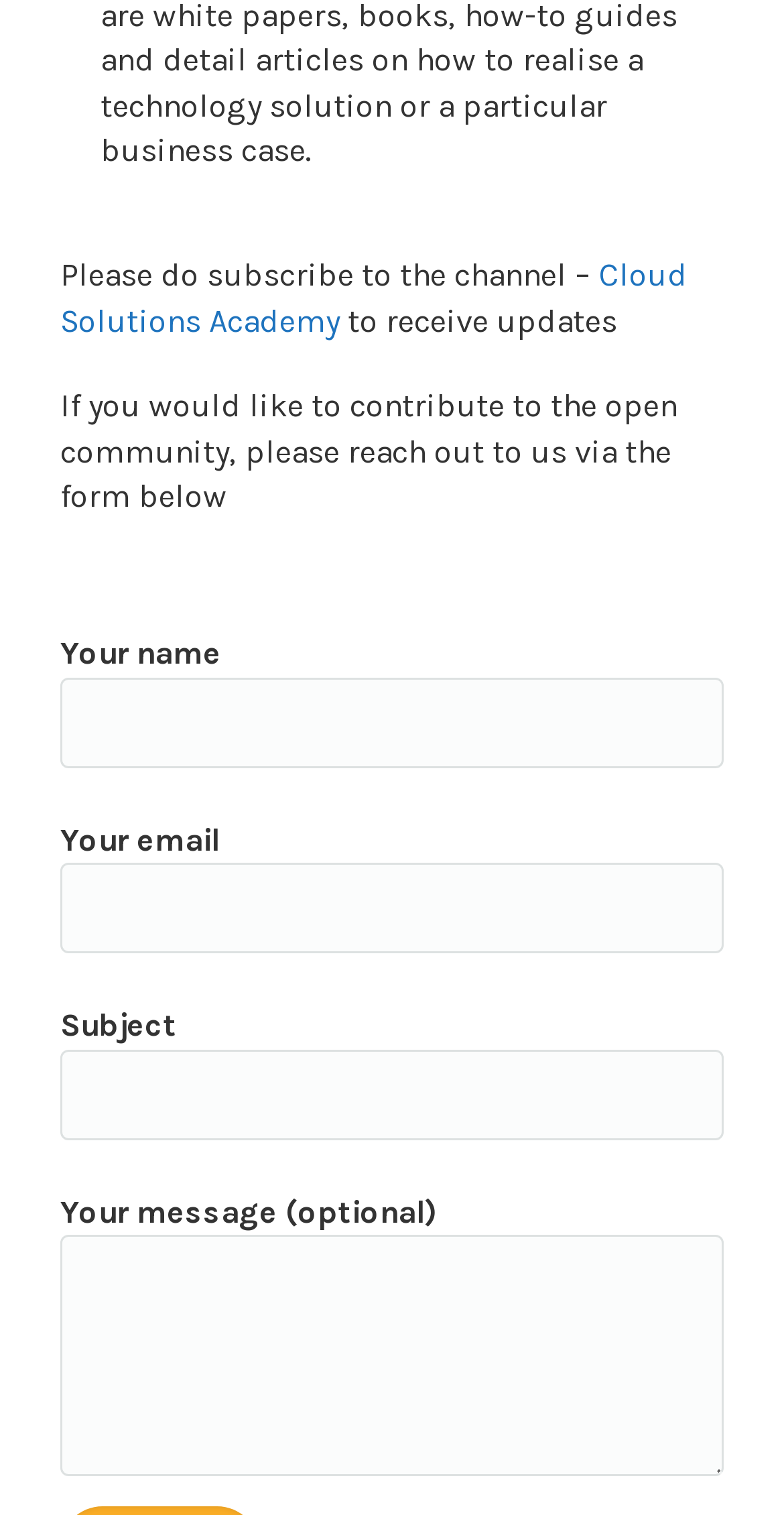Please respond to the question using a single word or phrase:
What is the purpose of the text 'Please do subscribe to the channel – Cloud Solutions Academy'?

To encourage subscription